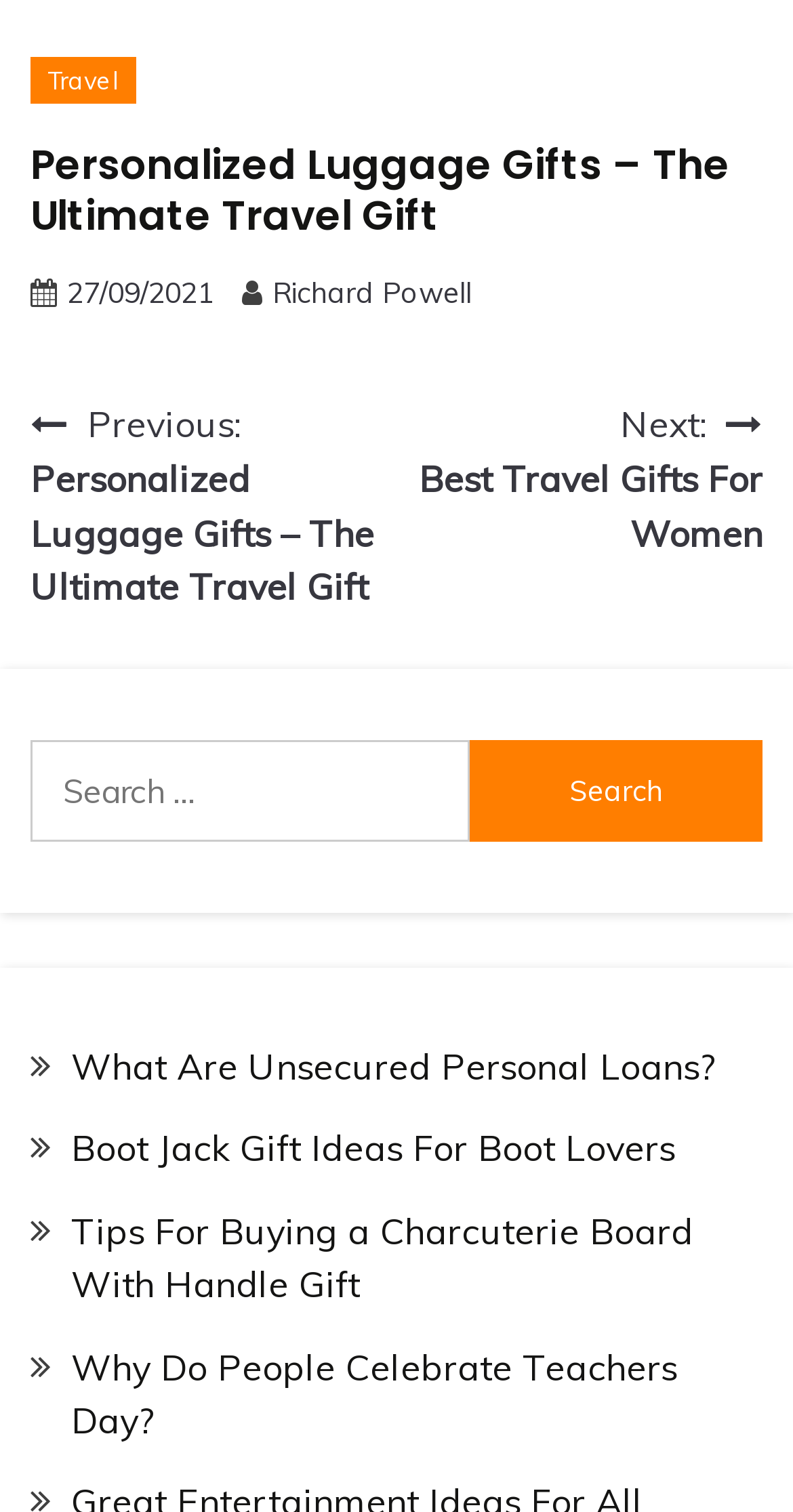Answer this question in one word or a short phrase: How many links are present in the post navigation section?

2